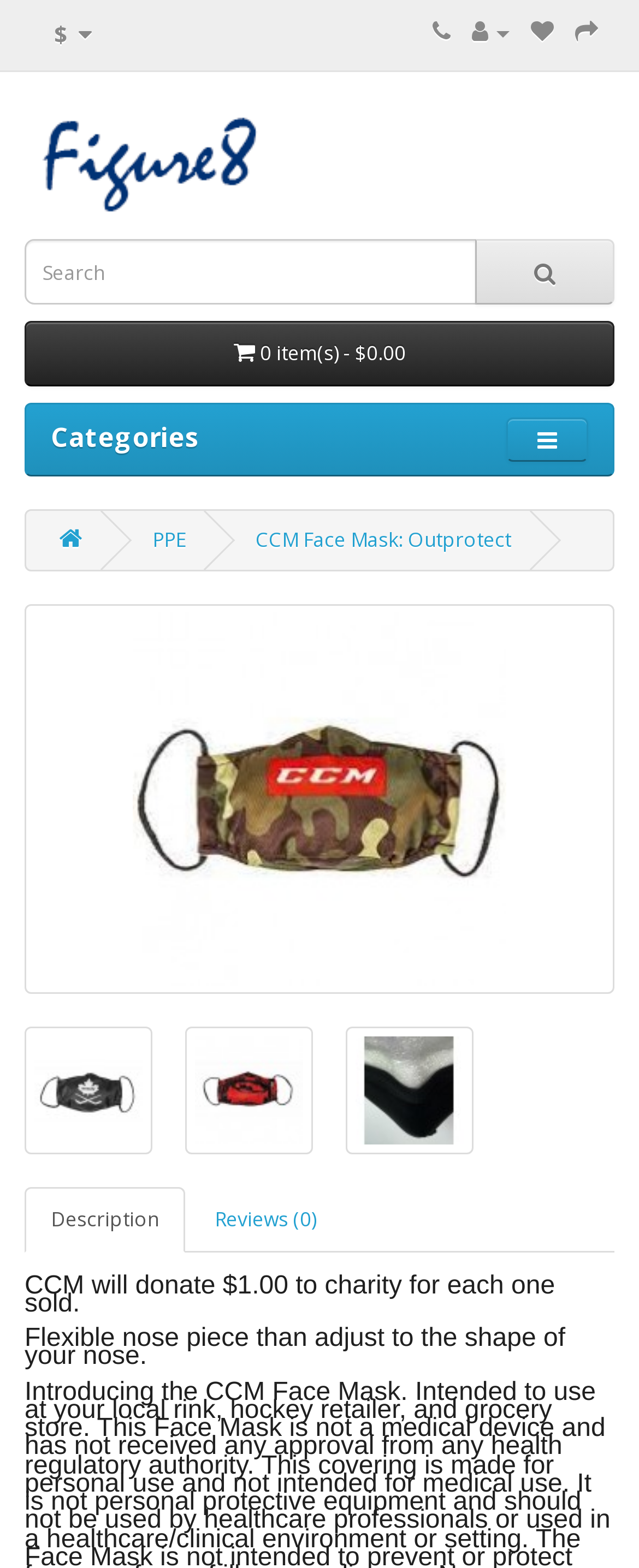Could you indicate the bounding box coordinates of the region to click in order to complete this instruction: "Search for products".

[0.038, 0.152, 0.746, 0.194]